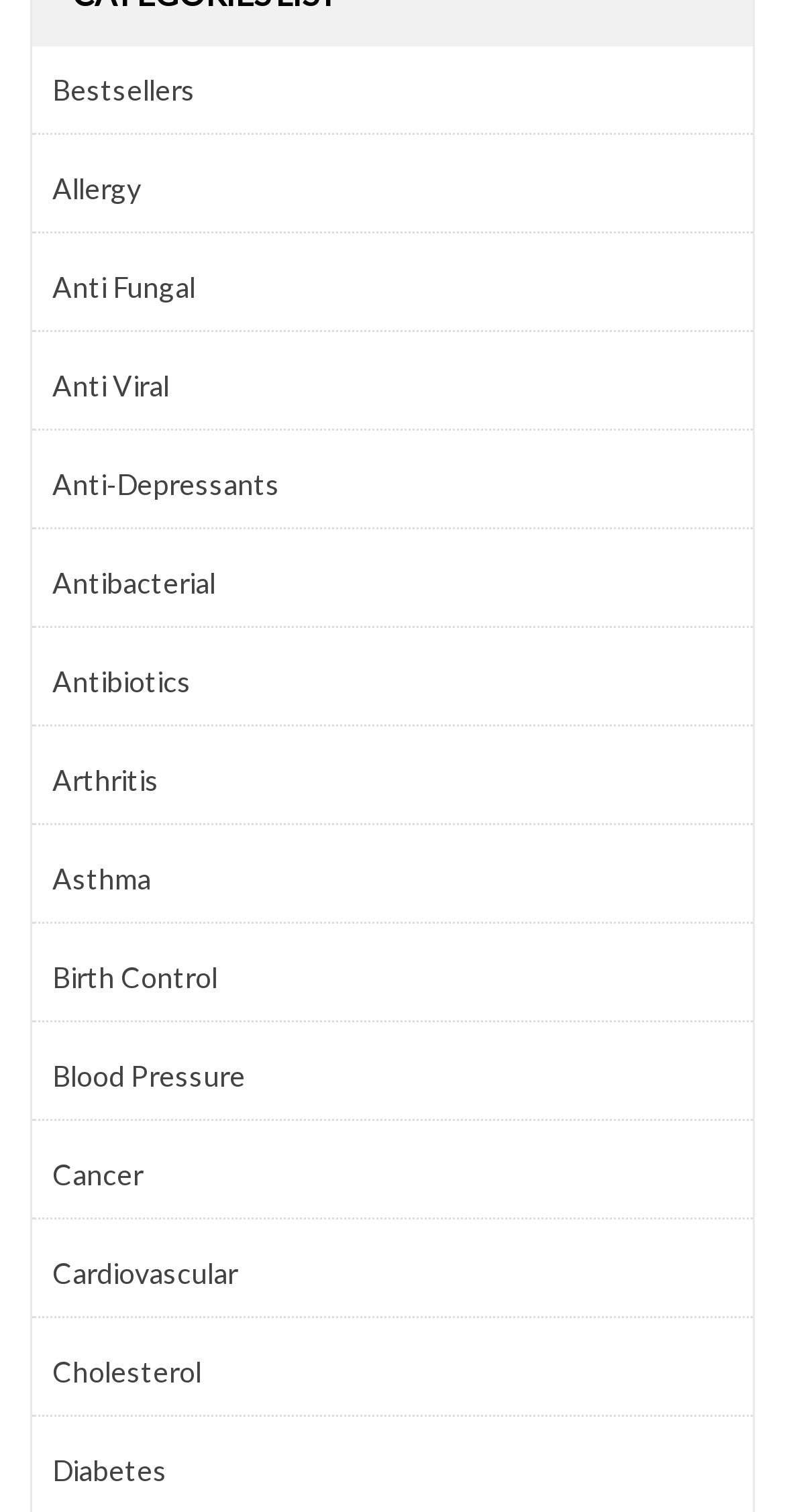Give a one-word or short phrase answer to the question: 
How many categories of medicine are listed?

15